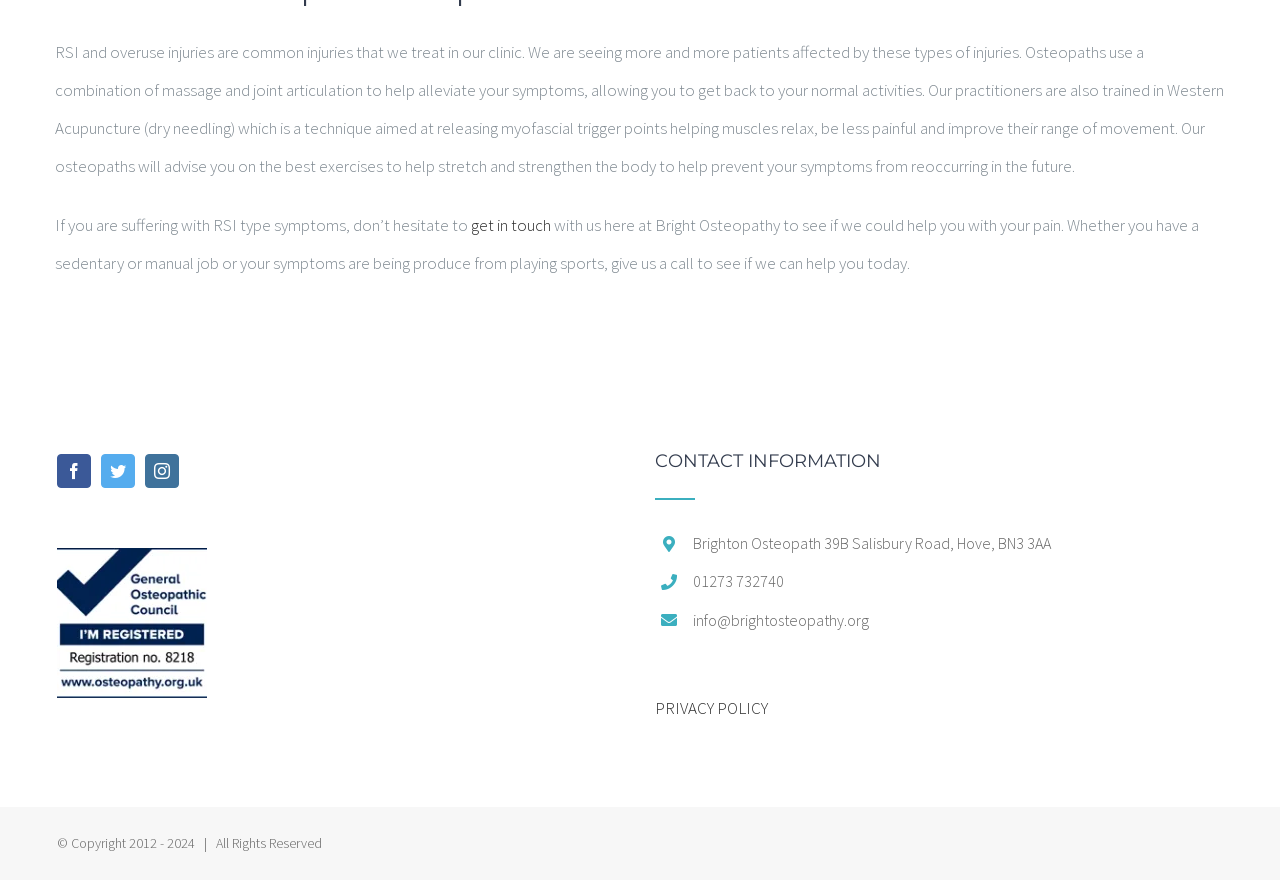Using floating point numbers between 0 and 1, provide the bounding box coordinates in the format (top-left x, top-left y, bottom-right x, bottom-right y). Locate the UI element described here: aria-label="Twitter"

[0.079, 0.516, 0.105, 0.555]